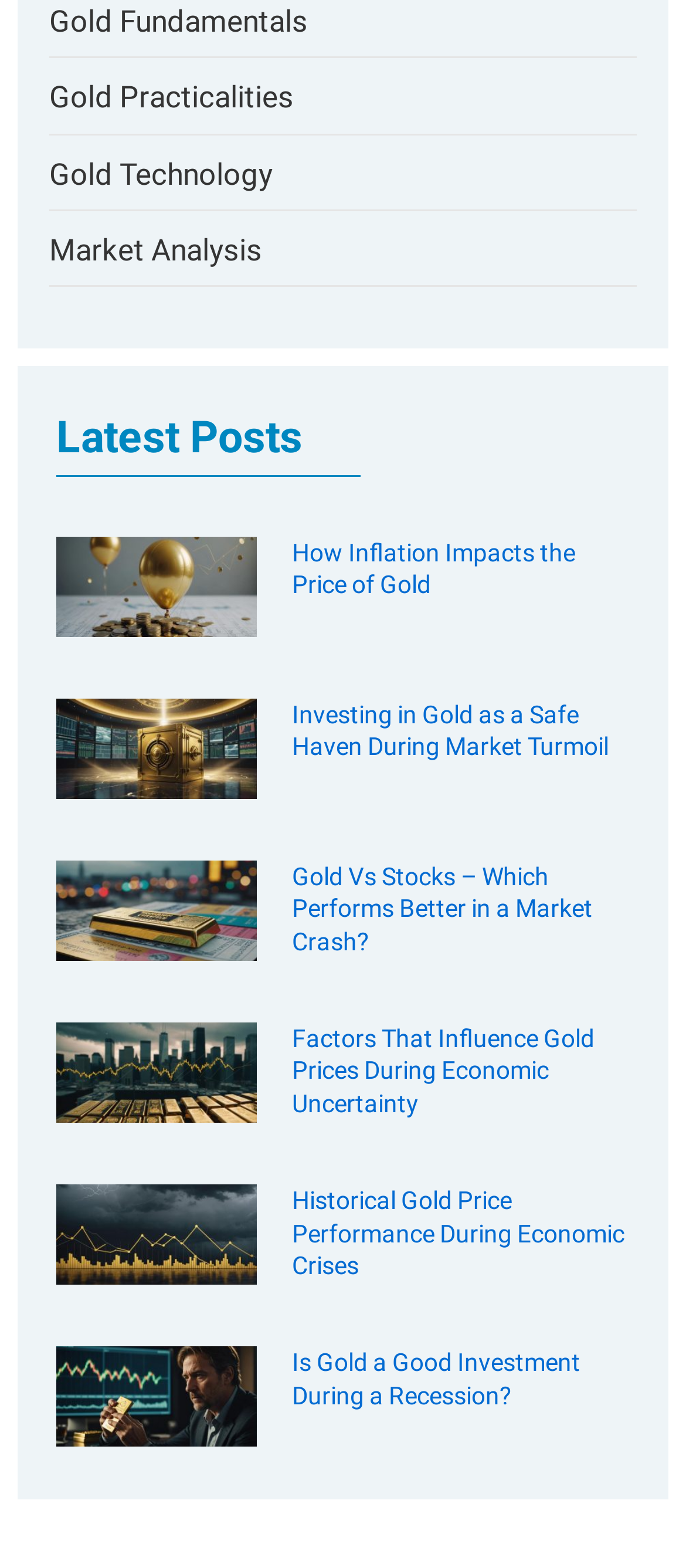Determine the bounding box coordinates of the section to be clicked to follow the instruction: "Click on 'Gold Fundamentals'". The coordinates should be given as four float numbers between 0 and 1, formatted as [left, top, right, bottom].

[0.072, 0.003, 0.449, 0.025]